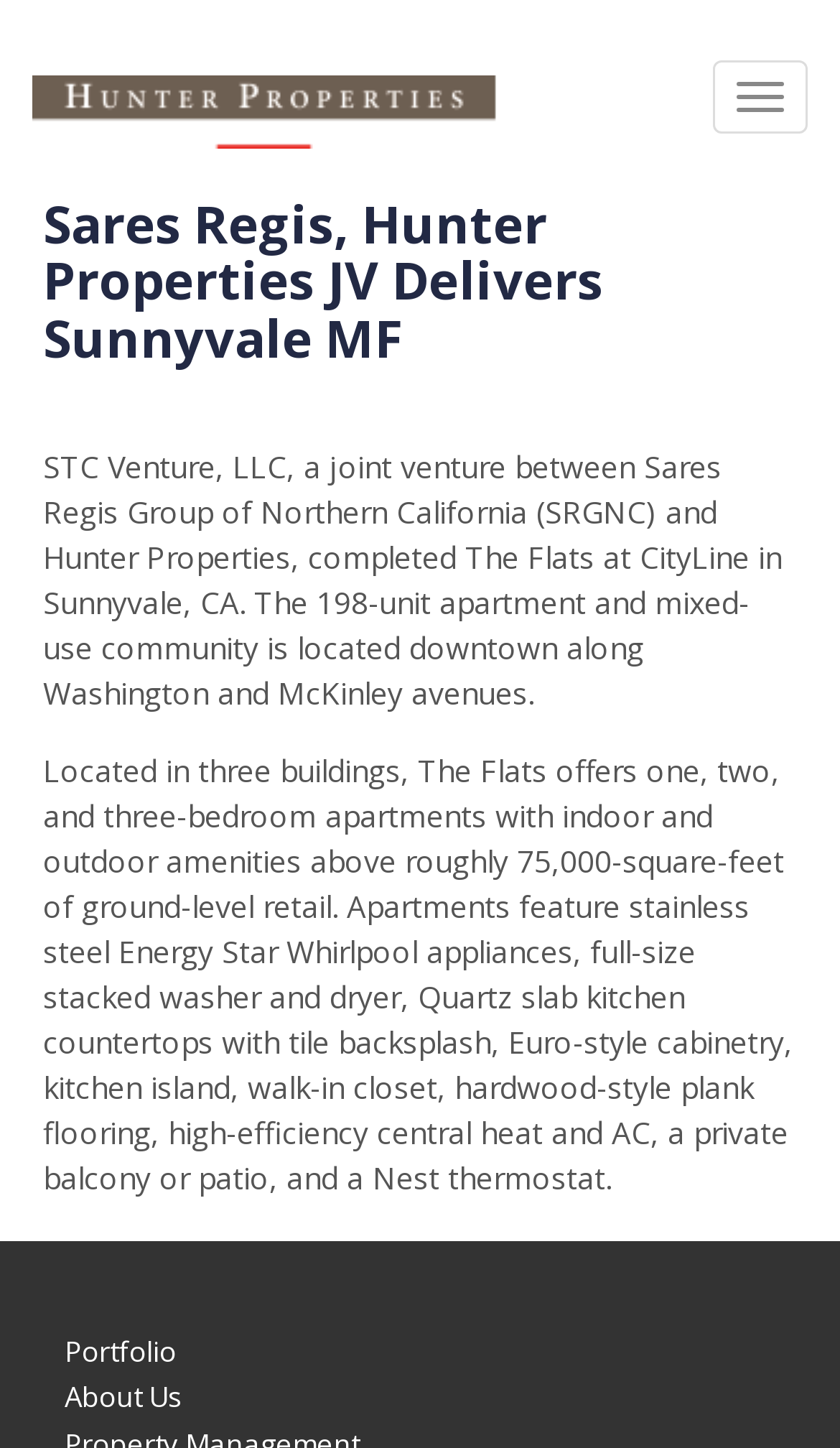What type of appliances are in the apartments?
Look at the screenshot and respond with one word or a short phrase.

Whirlpool